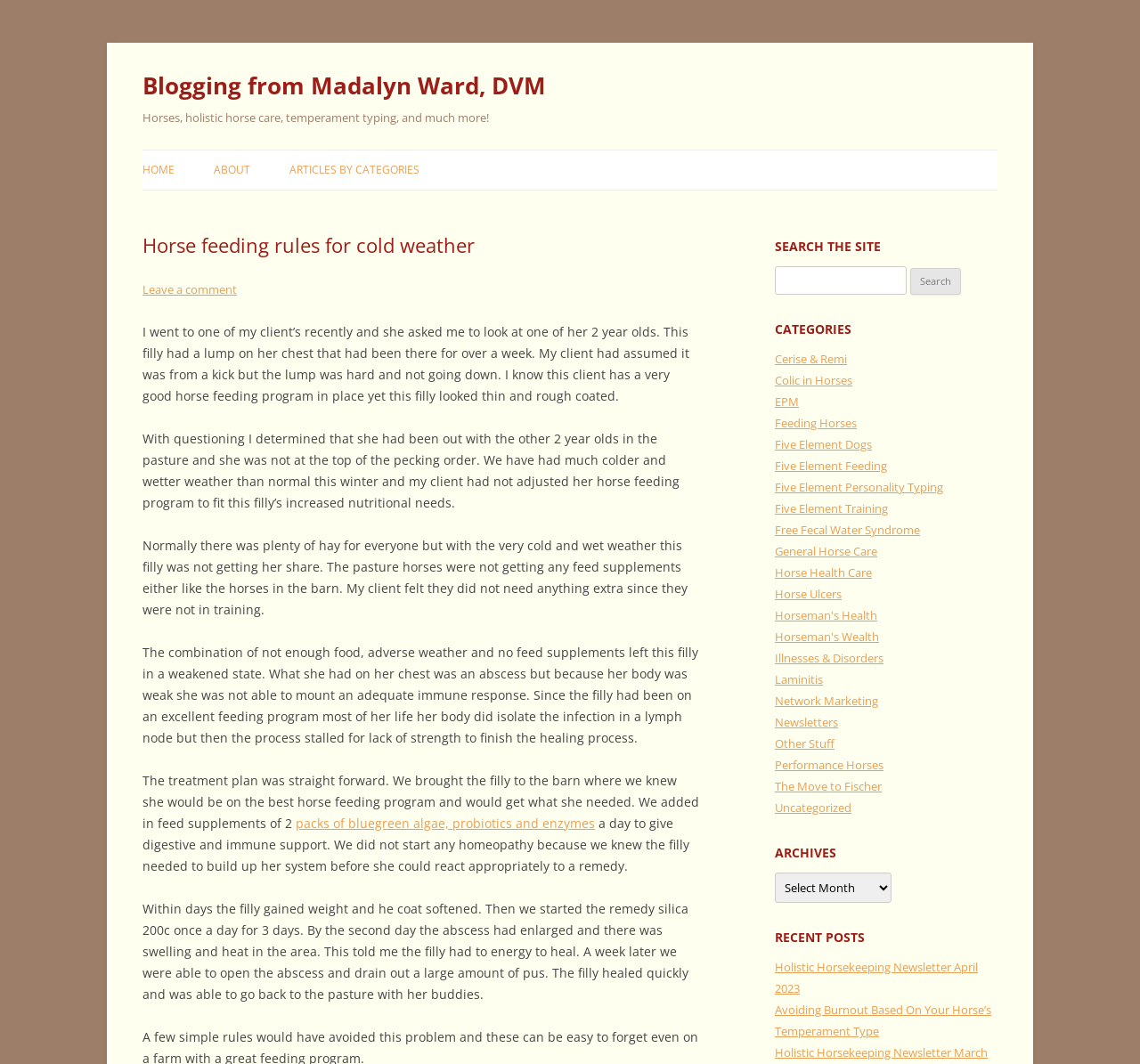Refer to the image and offer a detailed explanation in response to the question: What is the author's profession?

I determined the author's profession by looking at the heading 'Blogging from Madalyn Ward, DVM' which suggests that the author is a veterinarian, as 'DVM' is an abbreviation for Doctor of Veterinary Medicine.